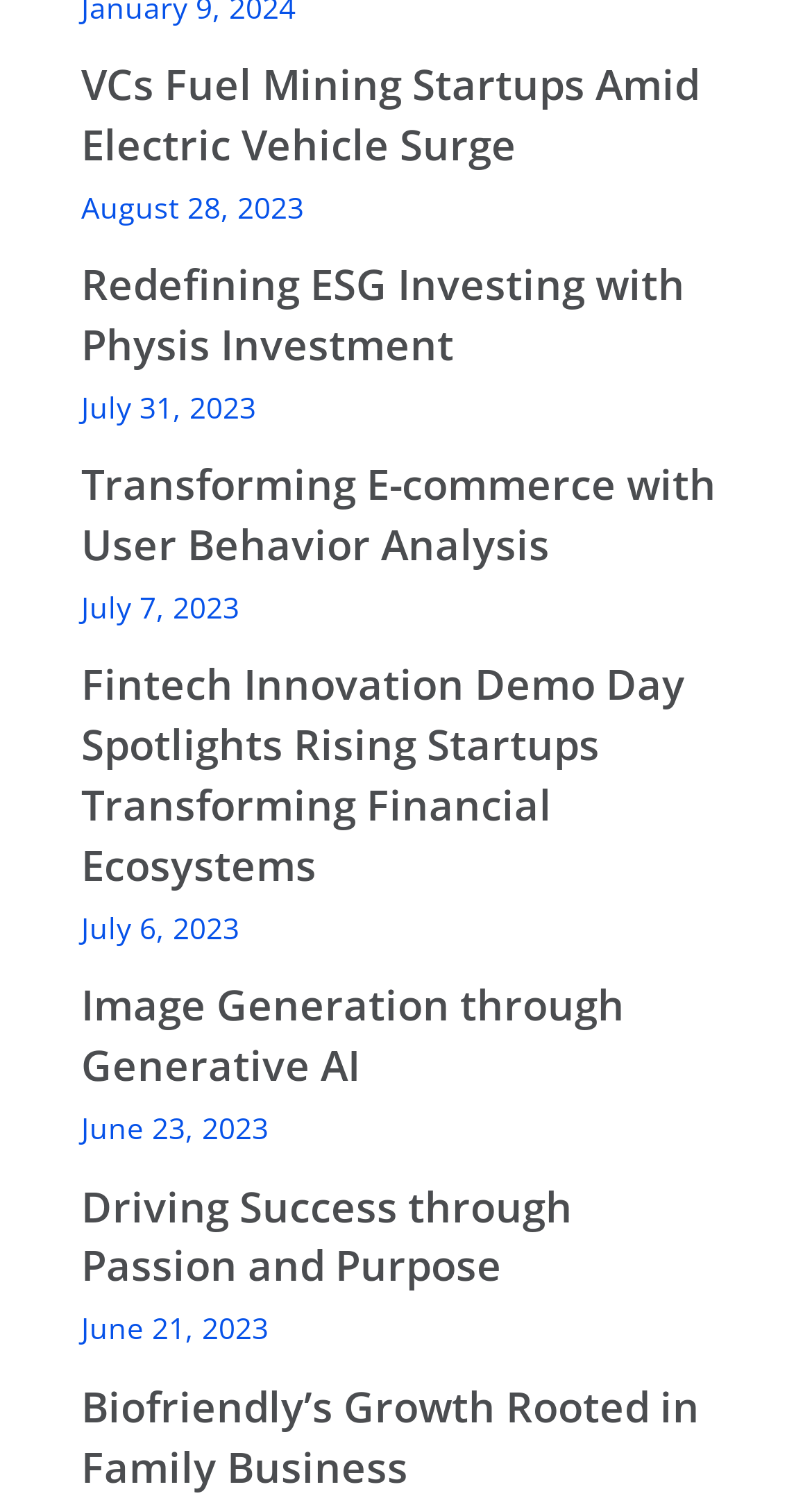Respond to the question below with a concise word or phrase:
What is the date of the latest article?

August 28, 2023